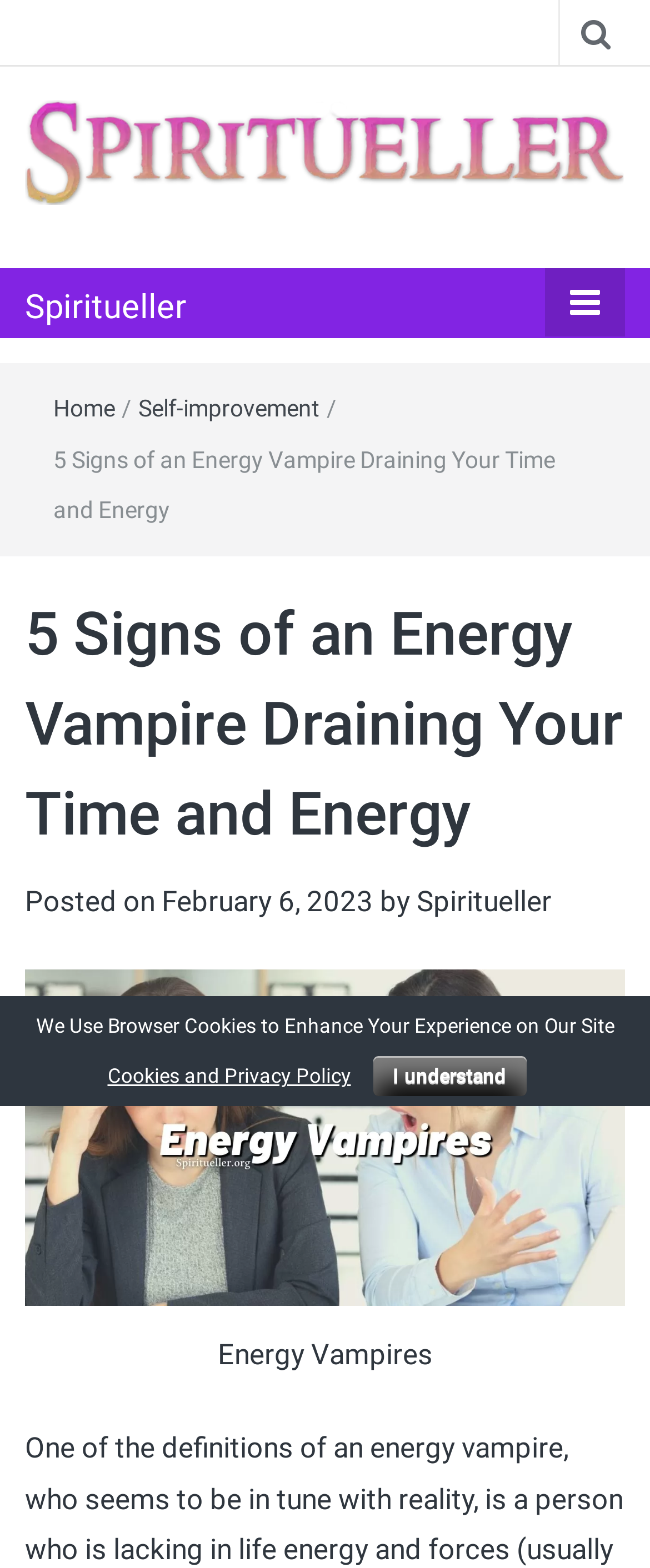Respond concisely with one word or phrase to the following query:
How many figures are there in the article?

1